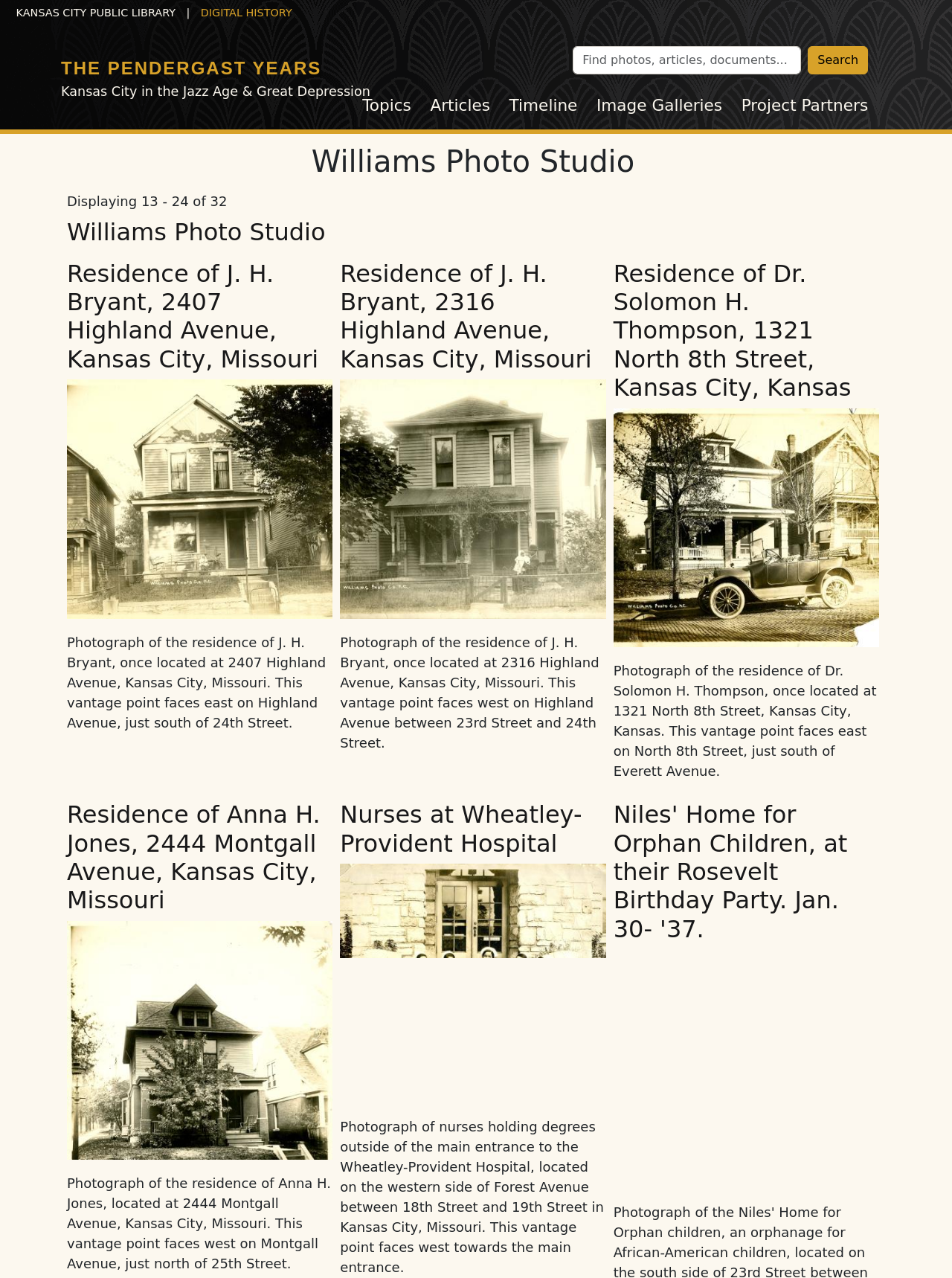Please provide a comprehensive answer to the question based on the screenshot: How many search results are displayed on this webpage?

I inferred the number of search results by looking at the static text element 'Displaying 13 - 24 of 32' and assuming that the current page displays 12 results, from 13 to 24.